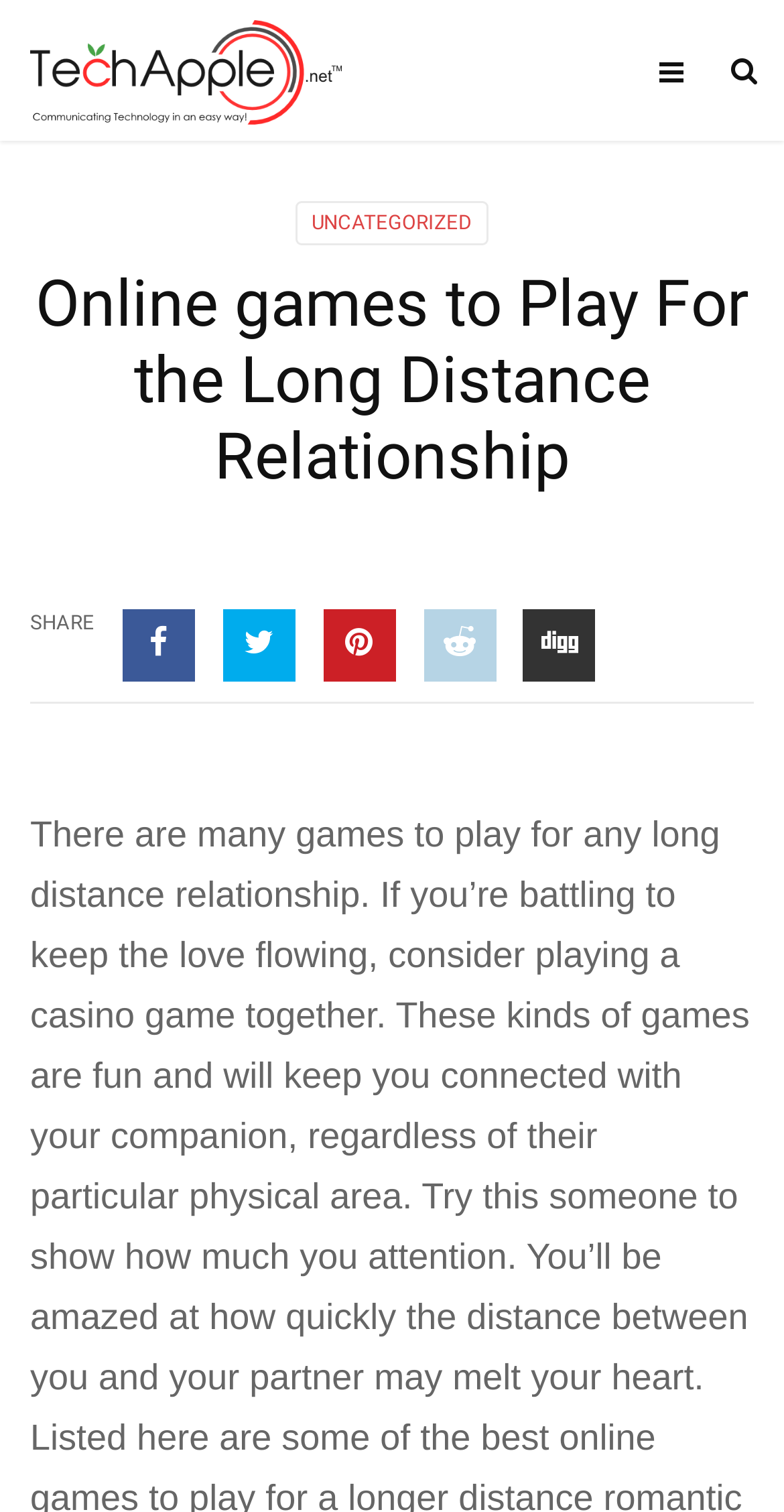Given the description of a UI element: "Uncategorized", identify the bounding box coordinates of the matching element in the webpage screenshot.

[0.377, 0.133, 0.623, 0.162]